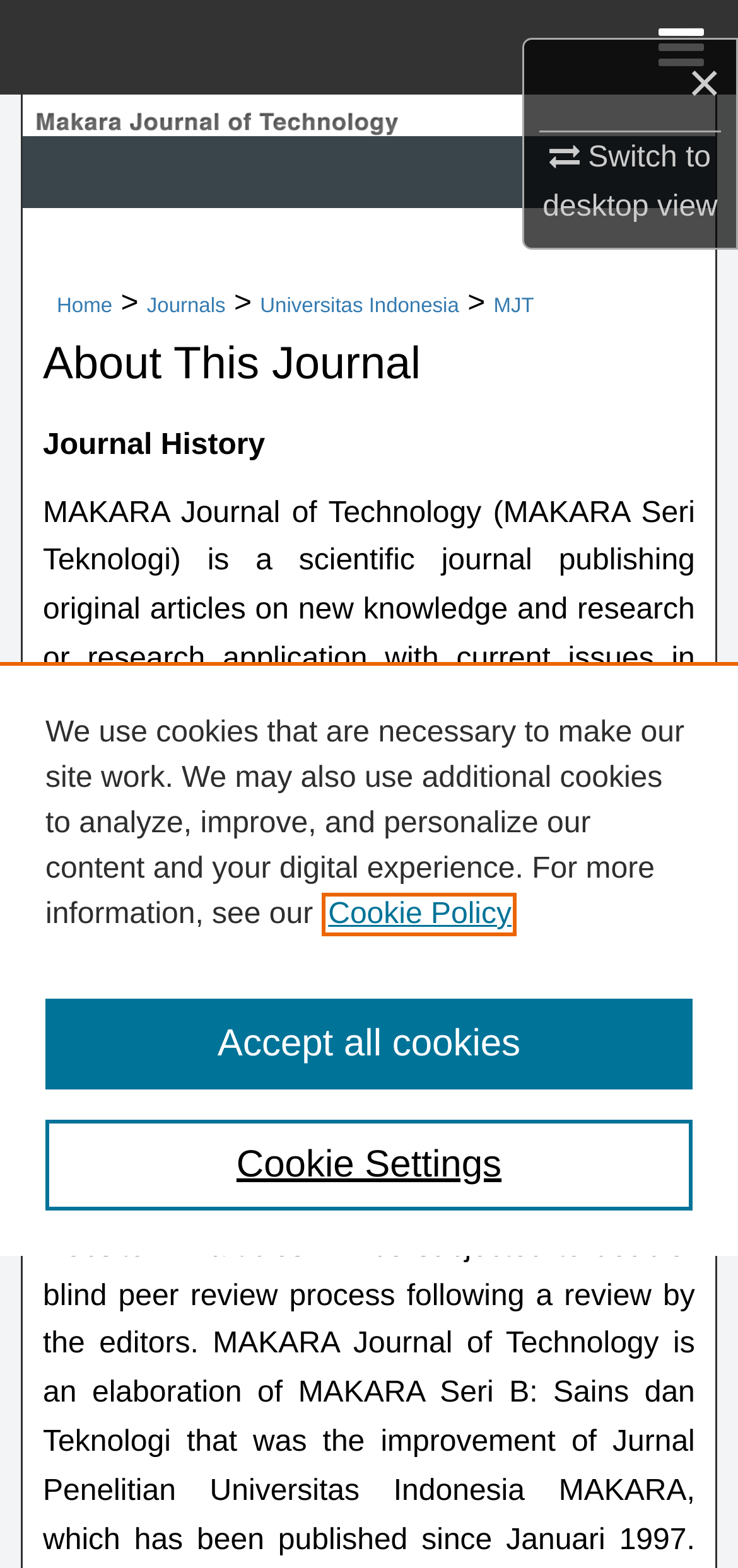Please identify the bounding box coordinates of the element that needs to be clicked to execute the following command: "Go to Home page". Provide the bounding box using four float numbers between 0 and 1, formatted as [left, top, right, bottom].

[0.846, 0.0, 1.0, 0.06]